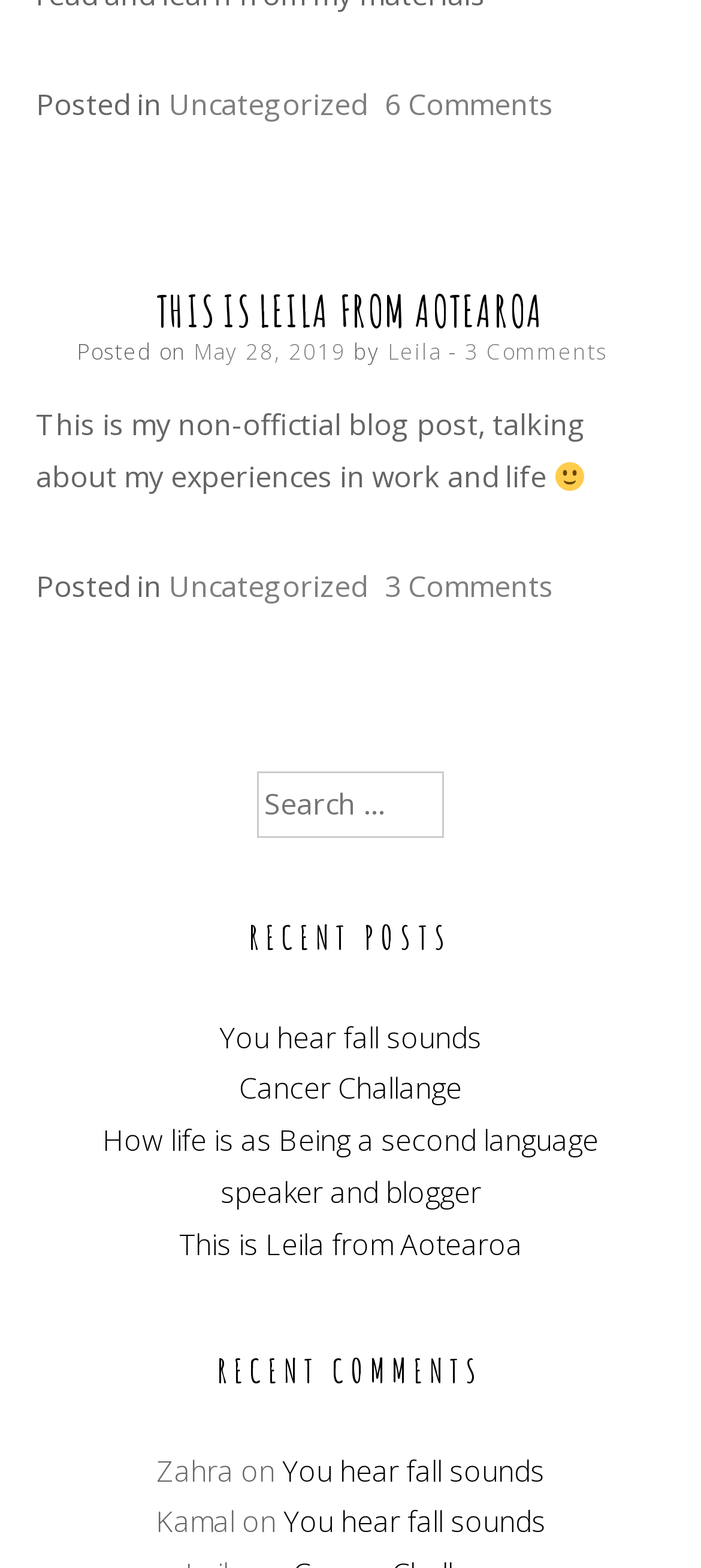Using the provided element description: "Cancer Challange", determine the bounding box coordinates of the corresponding UI element in the screenshot.

[0.341, 0.682, 0.659, 0.707]